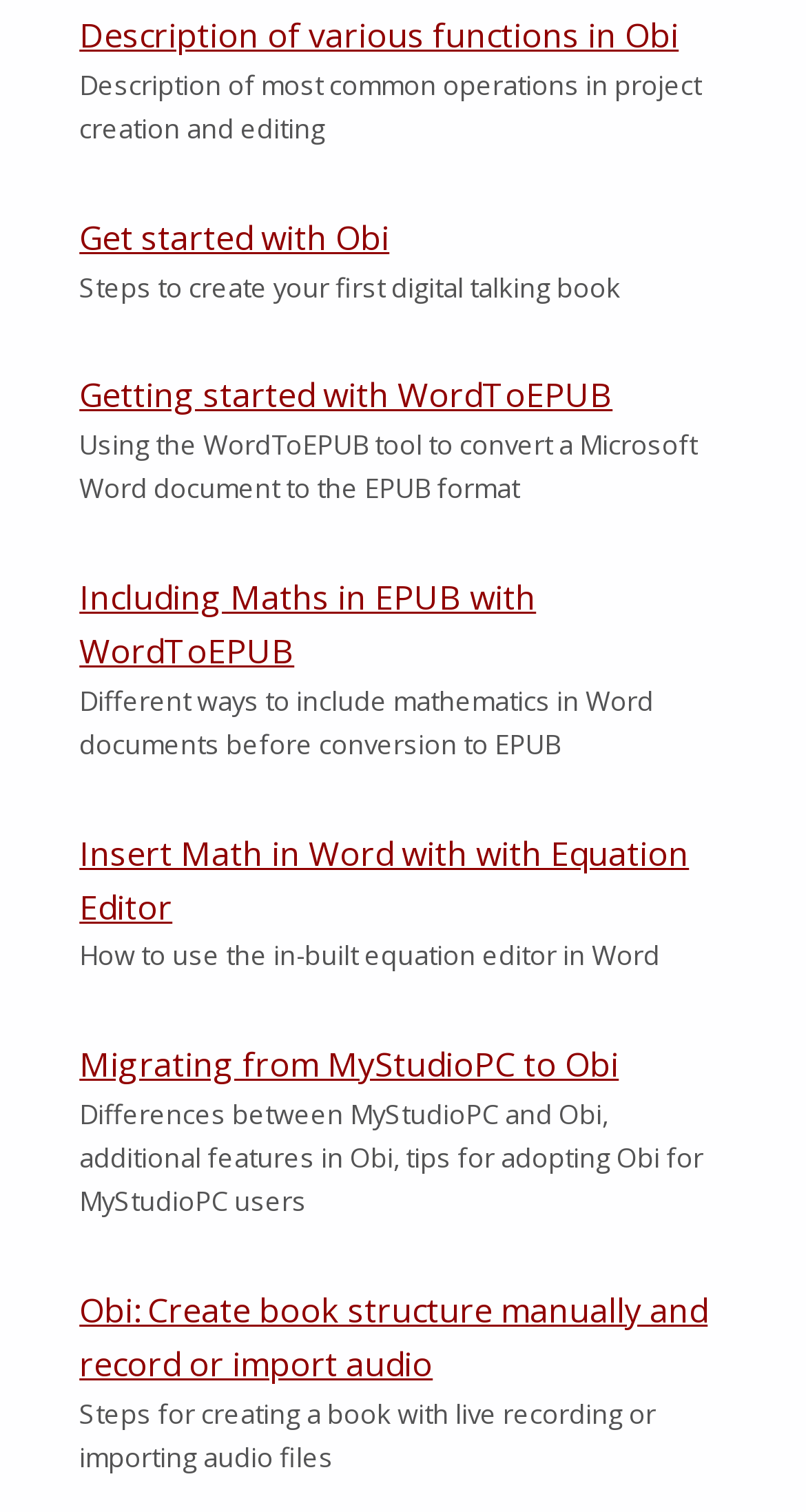What is the last article about?
Using the image as a reference, give a one-word or short phrase answer.

Creating a book with live recording or importing audio